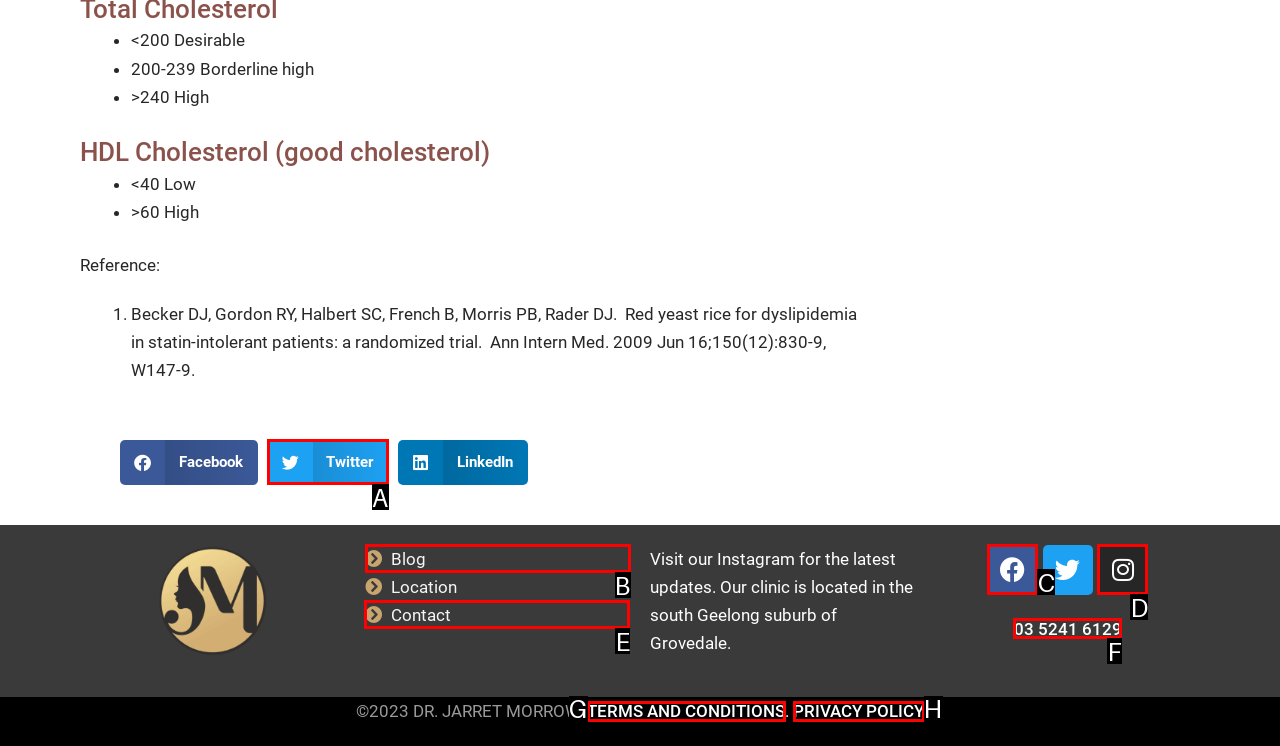Which HTML element should be clicked to complete the following task: Contact us?
Answer with the letter corresponding to the correct choice.

E